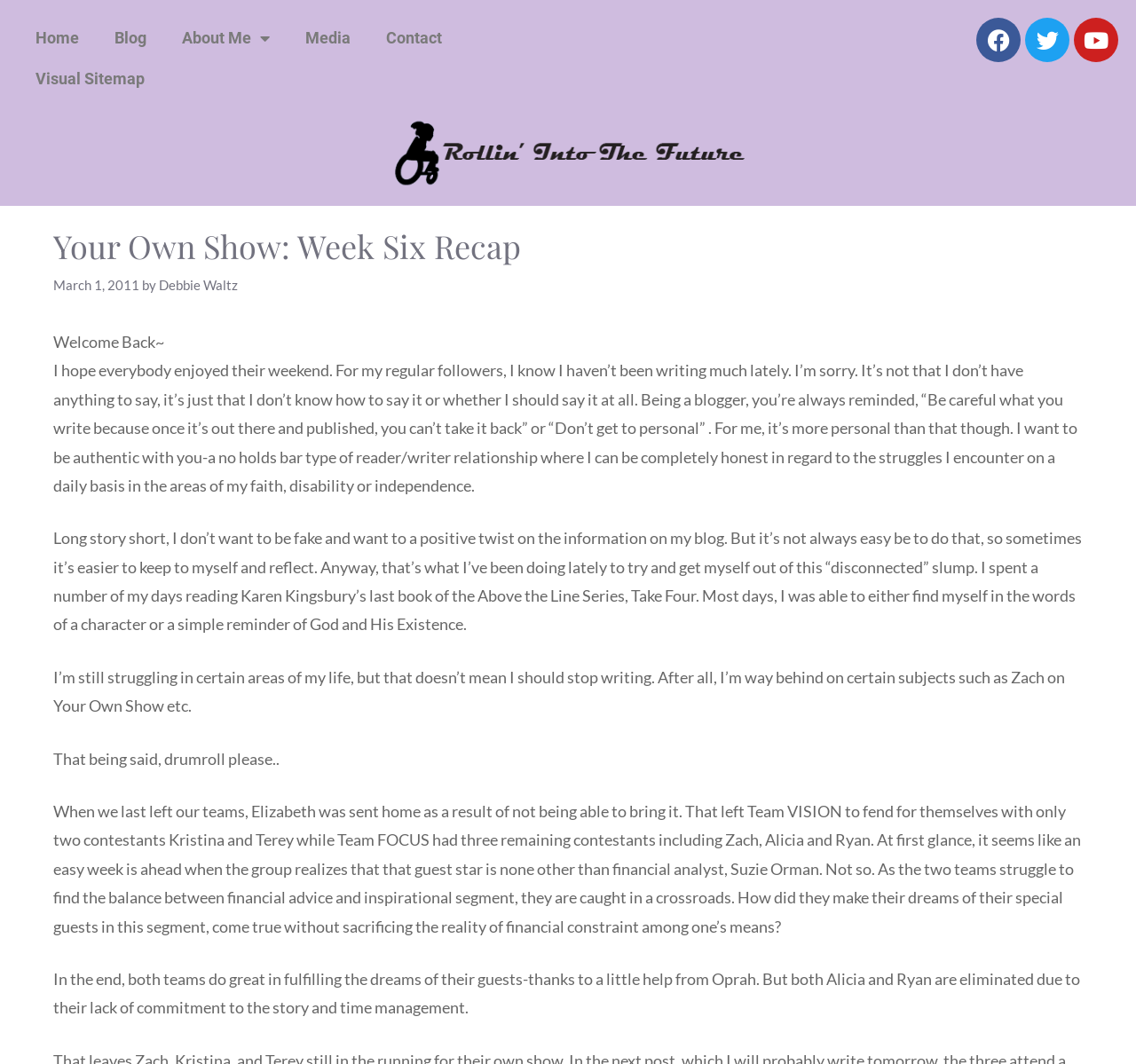Can you specify the bounding box coordinates of the area that needs to be clicked to fulfill the following instruction: "Contact the blogger"?

[0.324, 0.017, 0.405, 0.055]